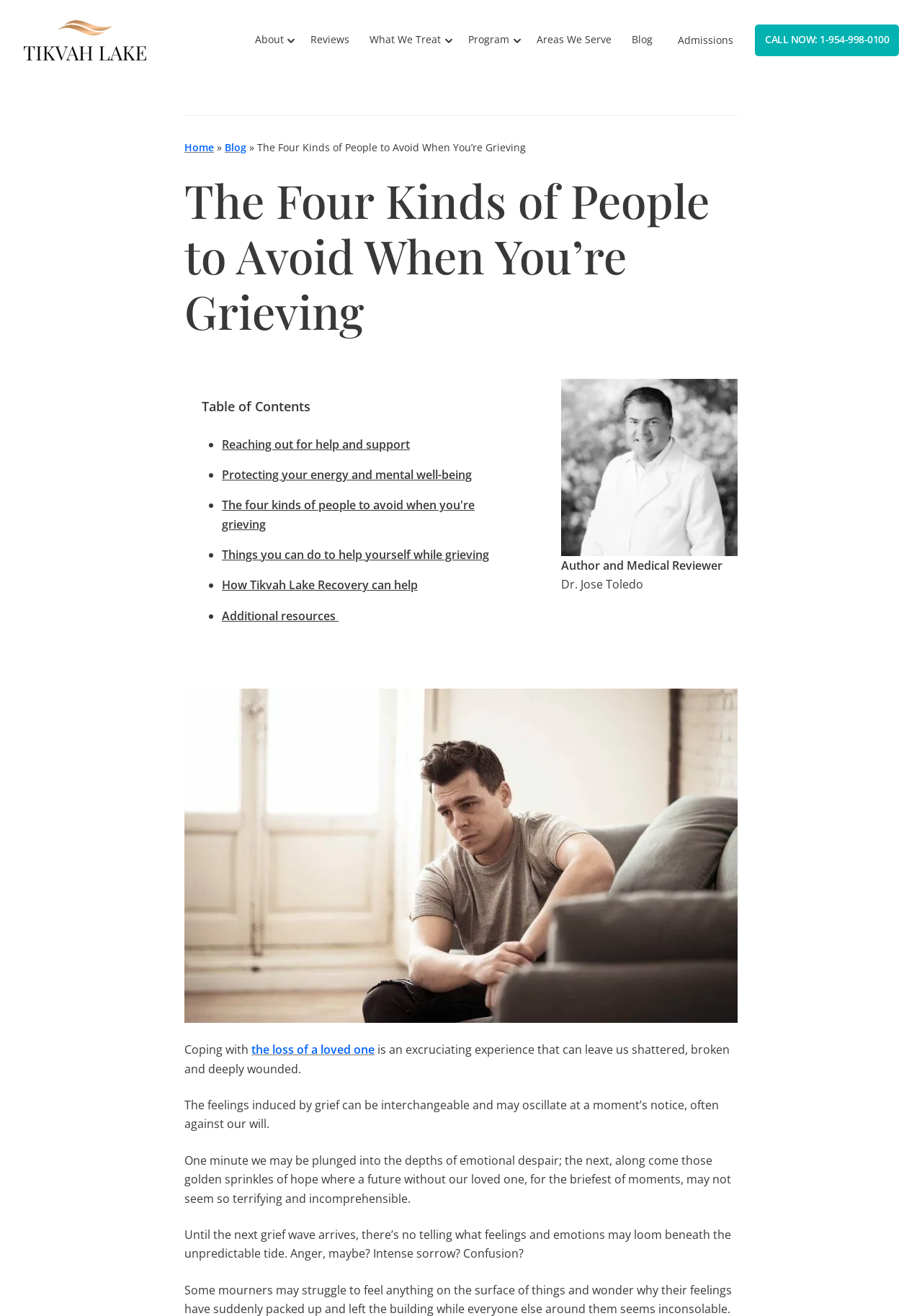Specify the bounding box coordinates of the area that needs to be clicked to achieve the following instruction: "Click on the 'Home' link".

[0.2, 0.107, 0.232, 0.117]